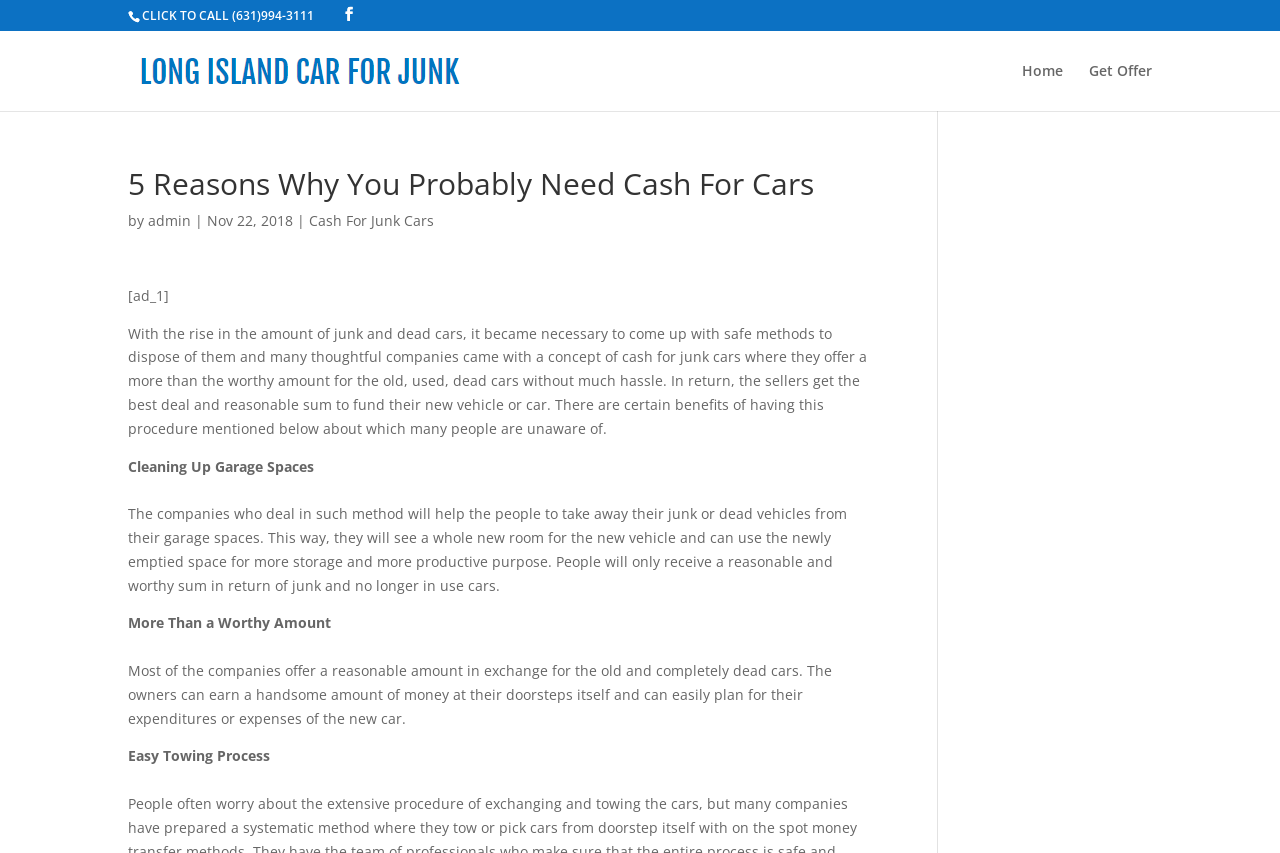What do companies offer in exchange for old cars?
Please utilize the information in the image to give a detailed response to the question.

Most of the companies offer a reasonable amount in exchange for the old and completely dead cars, which allows the owners to earn a handsome amount of money at their doorsteps.